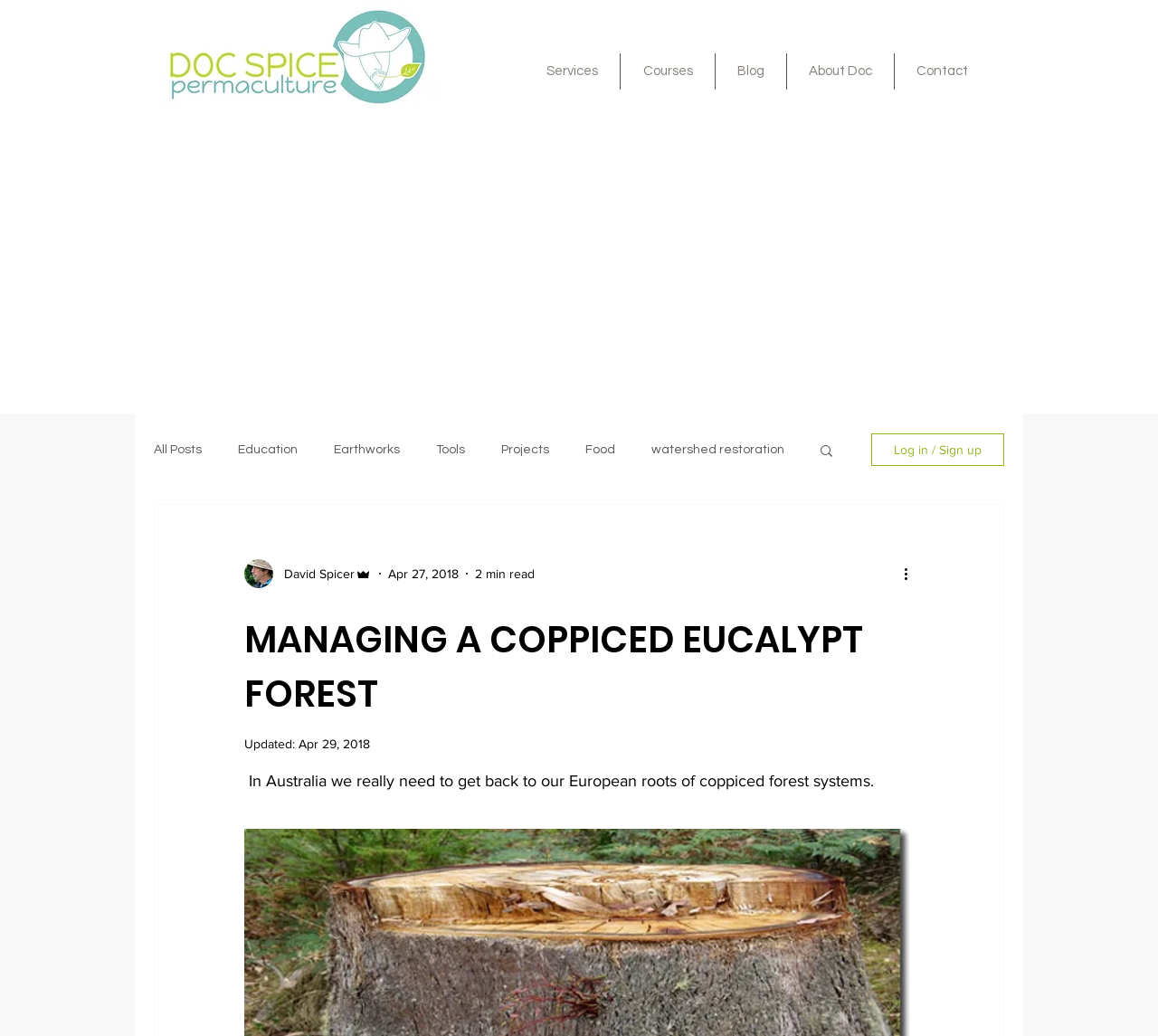Please locate the bounding box coordinates of the element that should be clicked to achieve the given instruction: "Read the 'MANAGING A COPPICED EUCALYPT FOREST' article".

[0.211, 0.591, 0.789, 0.696]